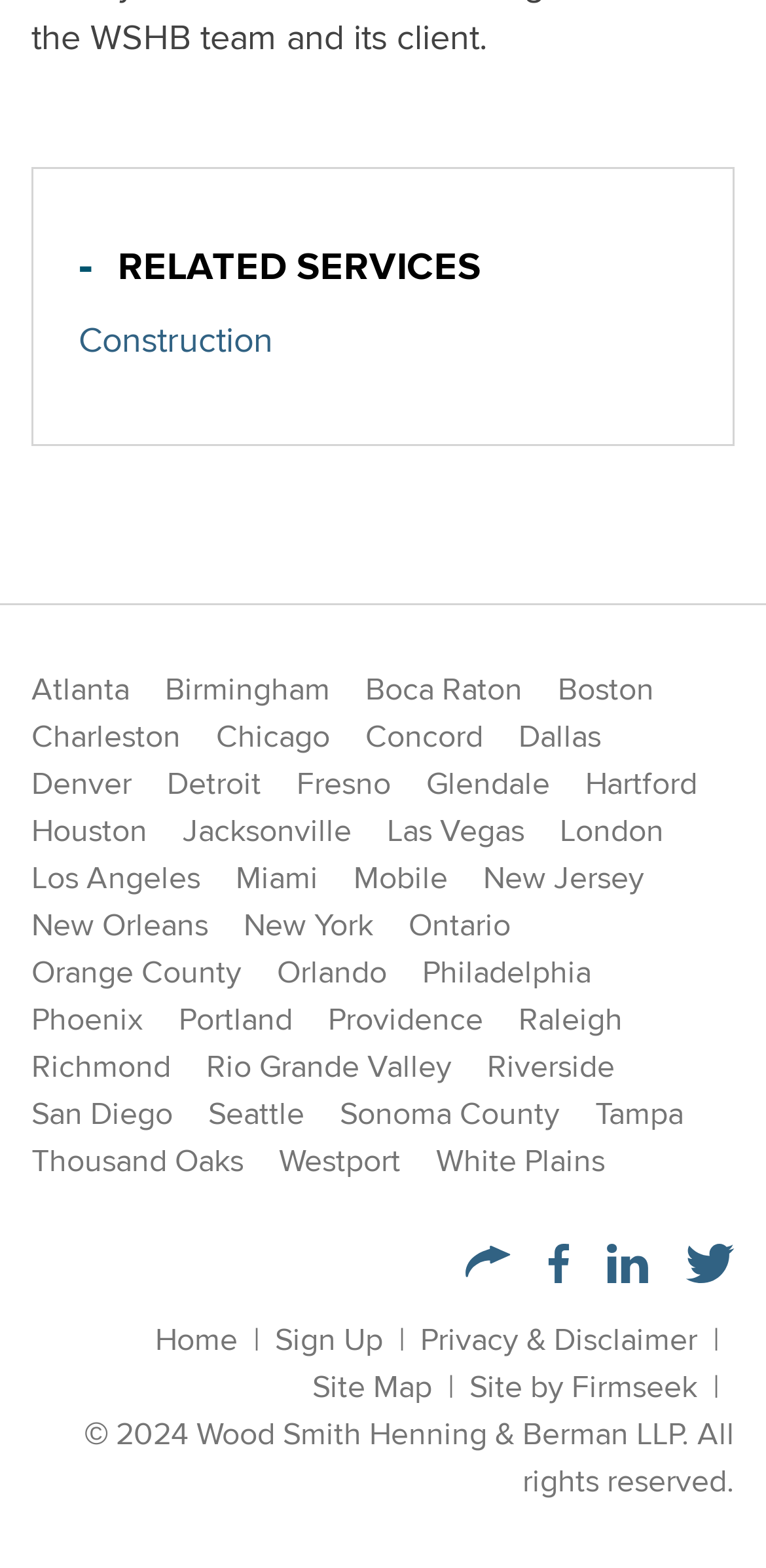How many social media platforms are linked on this webpage?
Please ensure your answer is as detailed and informative as possible.

I found three links to social media platforms: Facebook, LinkedIn, and Twitter, which are all located at the bottom of the webpage.